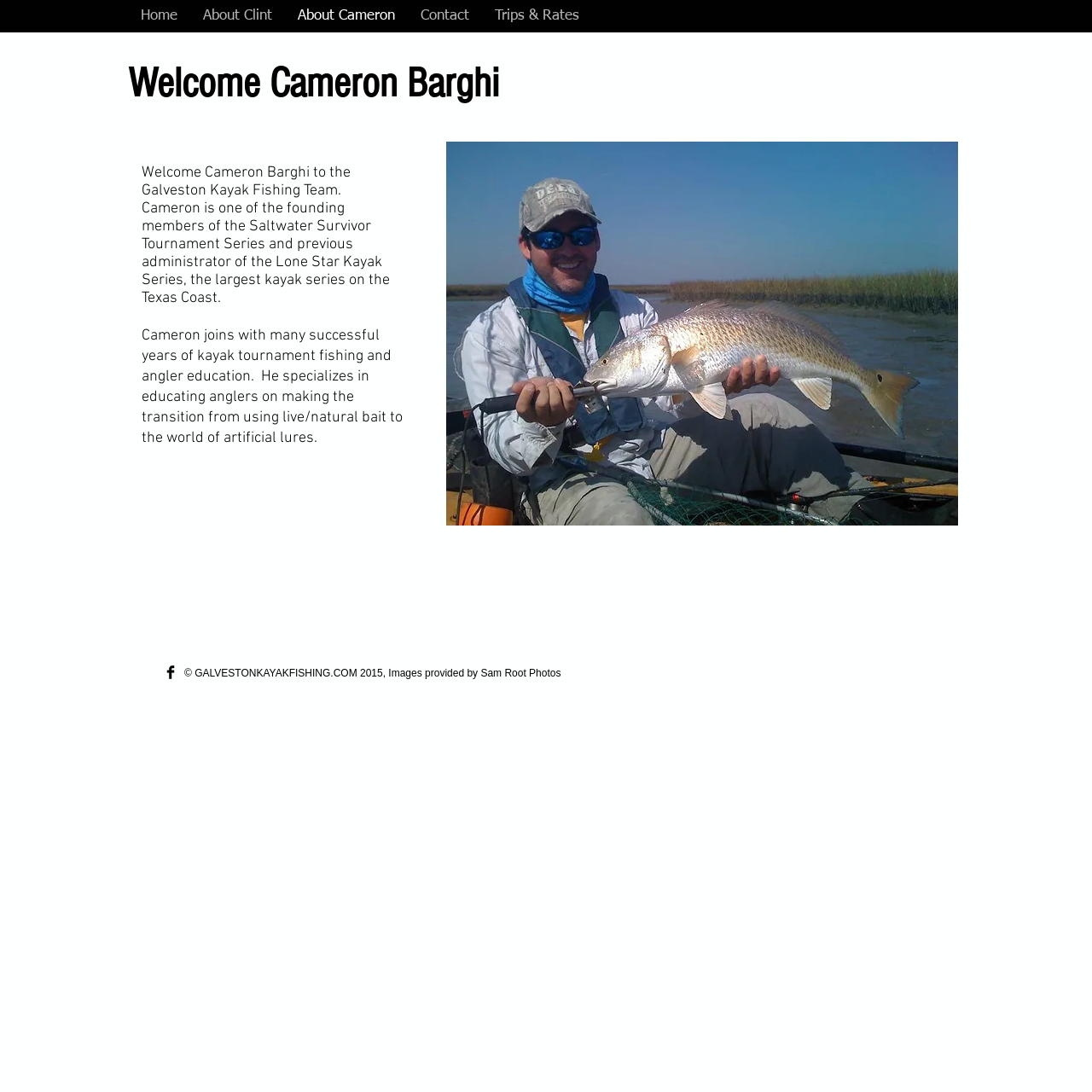Given the element description Share on LinkedIn, specify the bounding box coordinates of the corresponding UI element in the format (top-left x, top-left y, bottom-right x, bottom-right y). All values must be between 0 and 1.

None